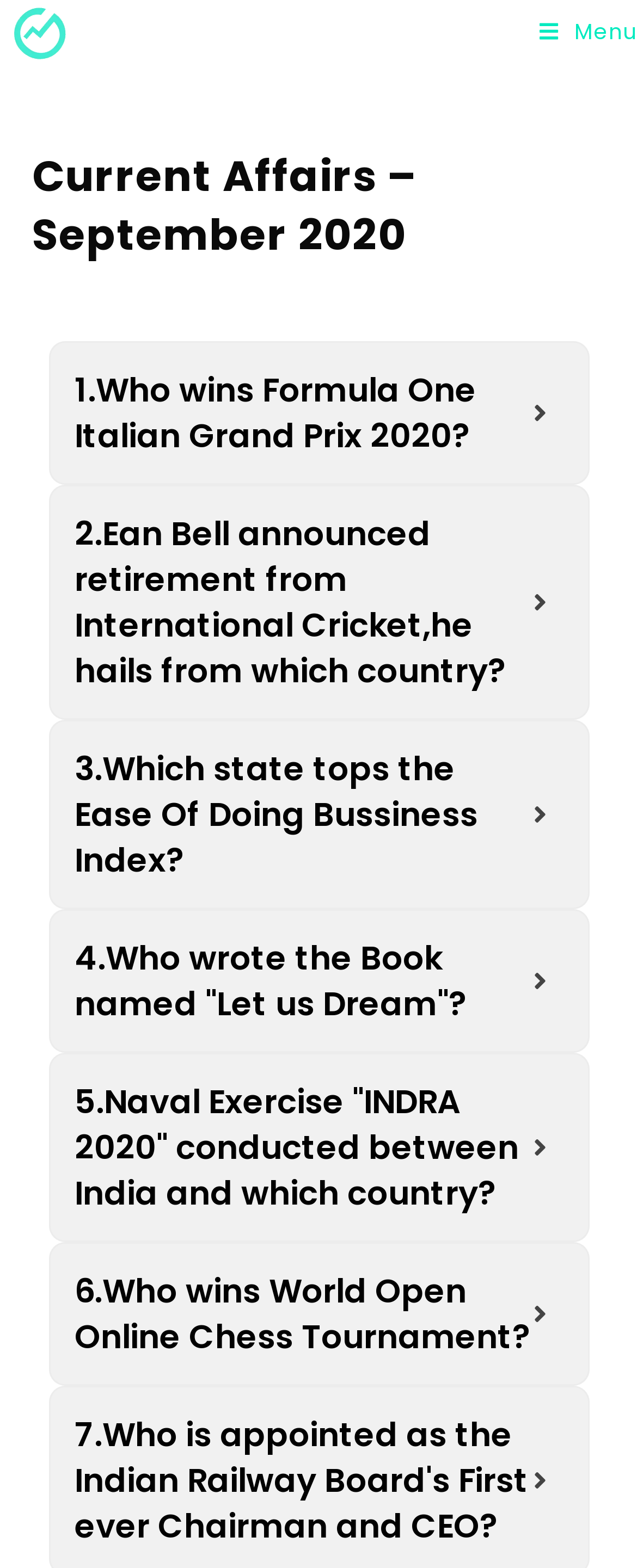Please indicate the bounding box coordinates of the element's region to be clicked to achieve the instruction: "Open the Mobile Menu". Provide the coordinates as four float numbers between 0 and 1, i.e., [left, top, right, bottom].

[0.847, 0.0, 1.0, 0.042]